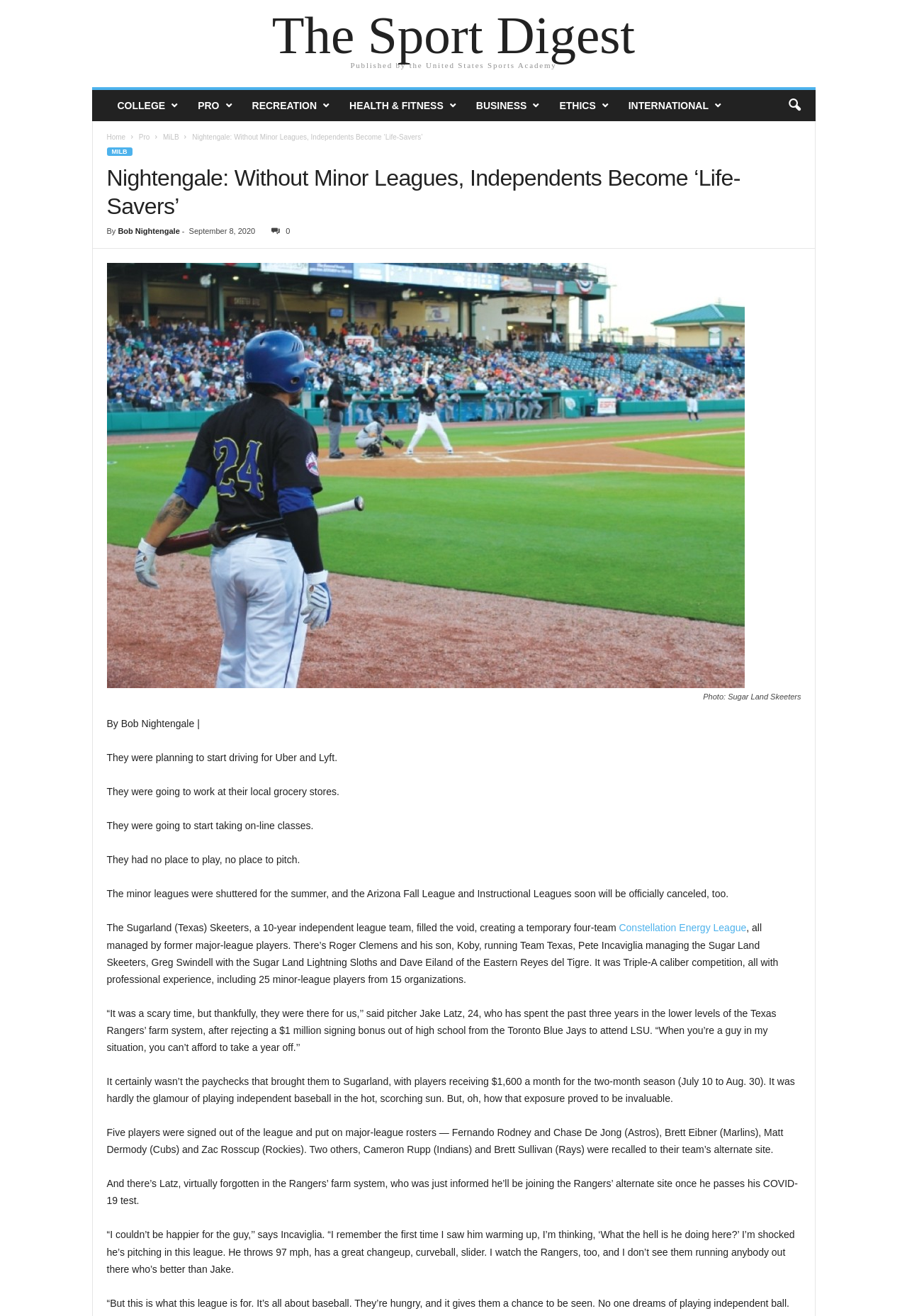What is the name of the league where five players were signed and put on major-league rosters?
Please respond to the question with as much detail as possible.

The article mentions that five players were signed out of the Constellation Energy League and put on major-league rosters, including Fernando Rodney and Chase De Jong of the Astros.